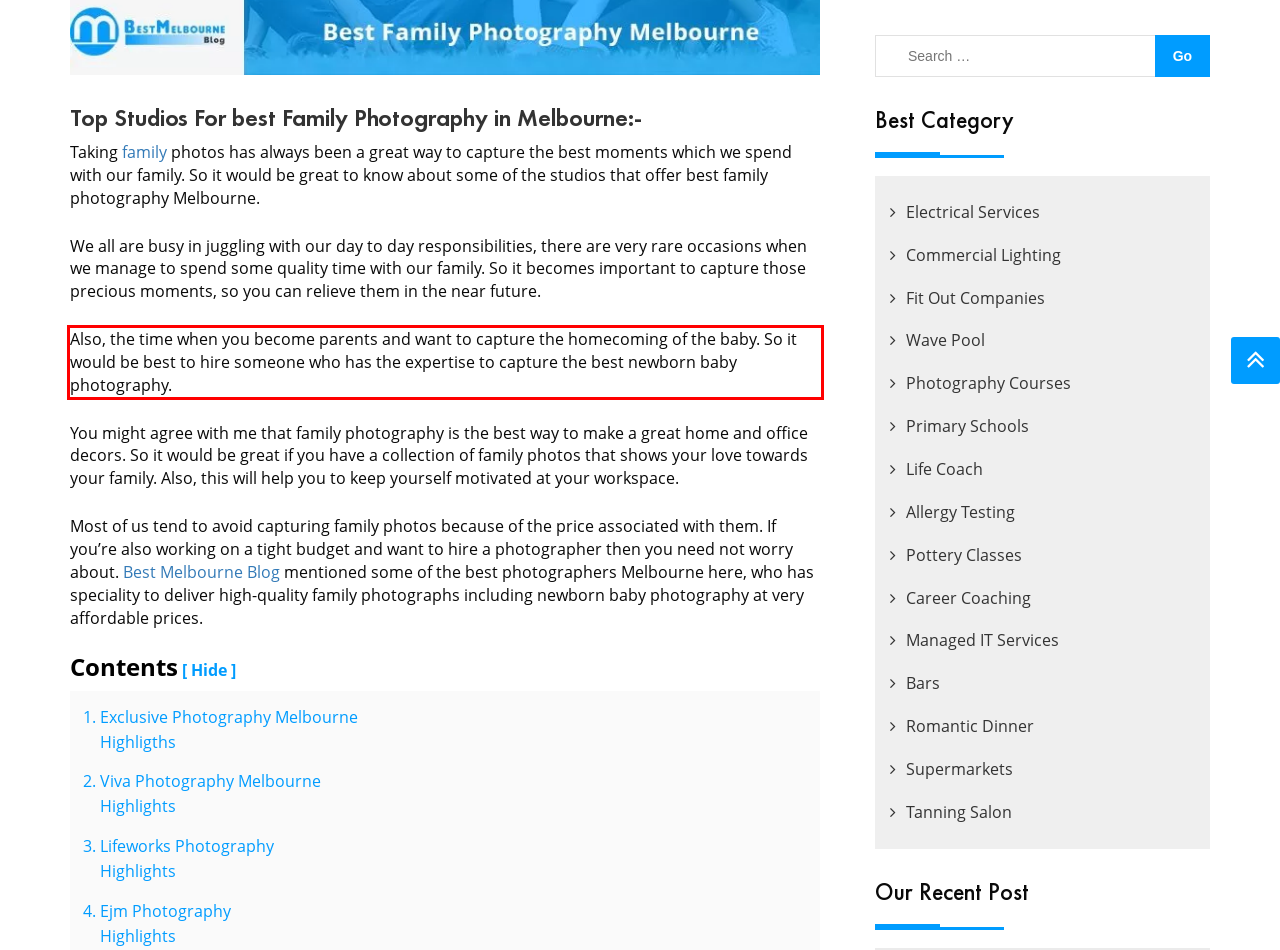Within the screenshot of the webpage, locate the red bounding box and use OCR to identify and provide the text content inside it.

Also, the time when you become parents and want to capture the homecoming of the baby. So it would be best to hire someone who has the expertise to capture the best newborn baby photography.